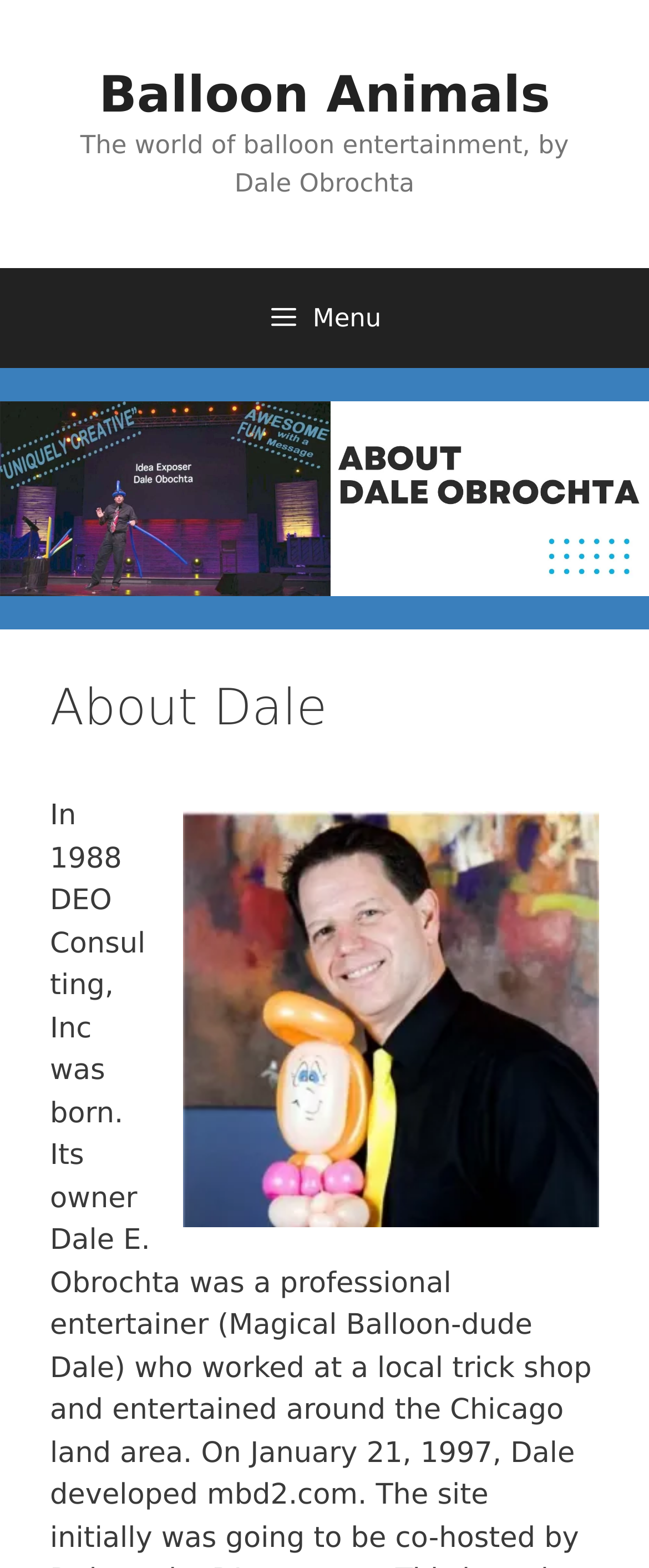Respond to the question below with a single word or phrase:
What is the format of the content below the banner?

Image and Text